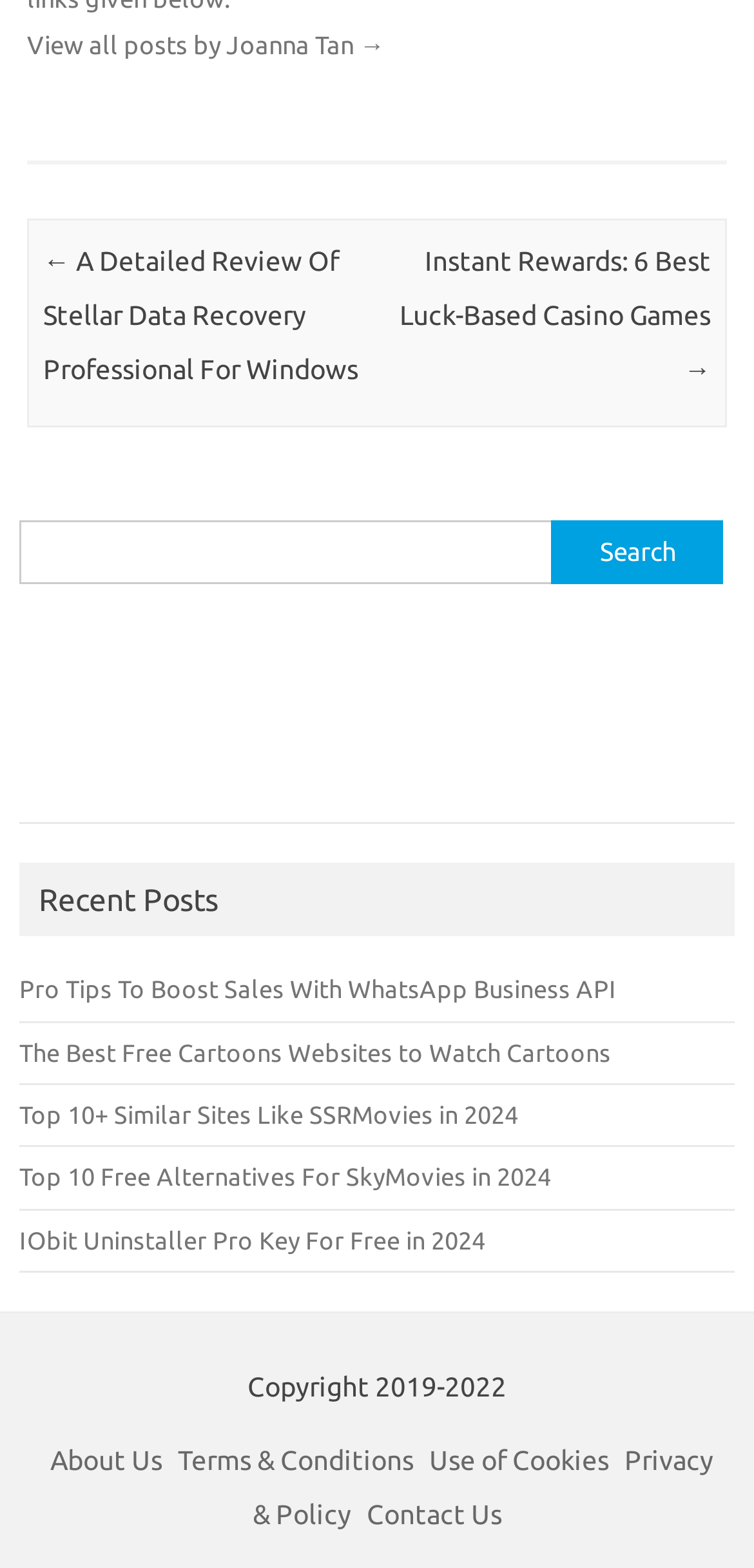Can you find the bounding box coordinates for the element to click on to achieve the instruction: "Contact the website administrator"?

[0.486, 0.956, 0.665, 0.976]